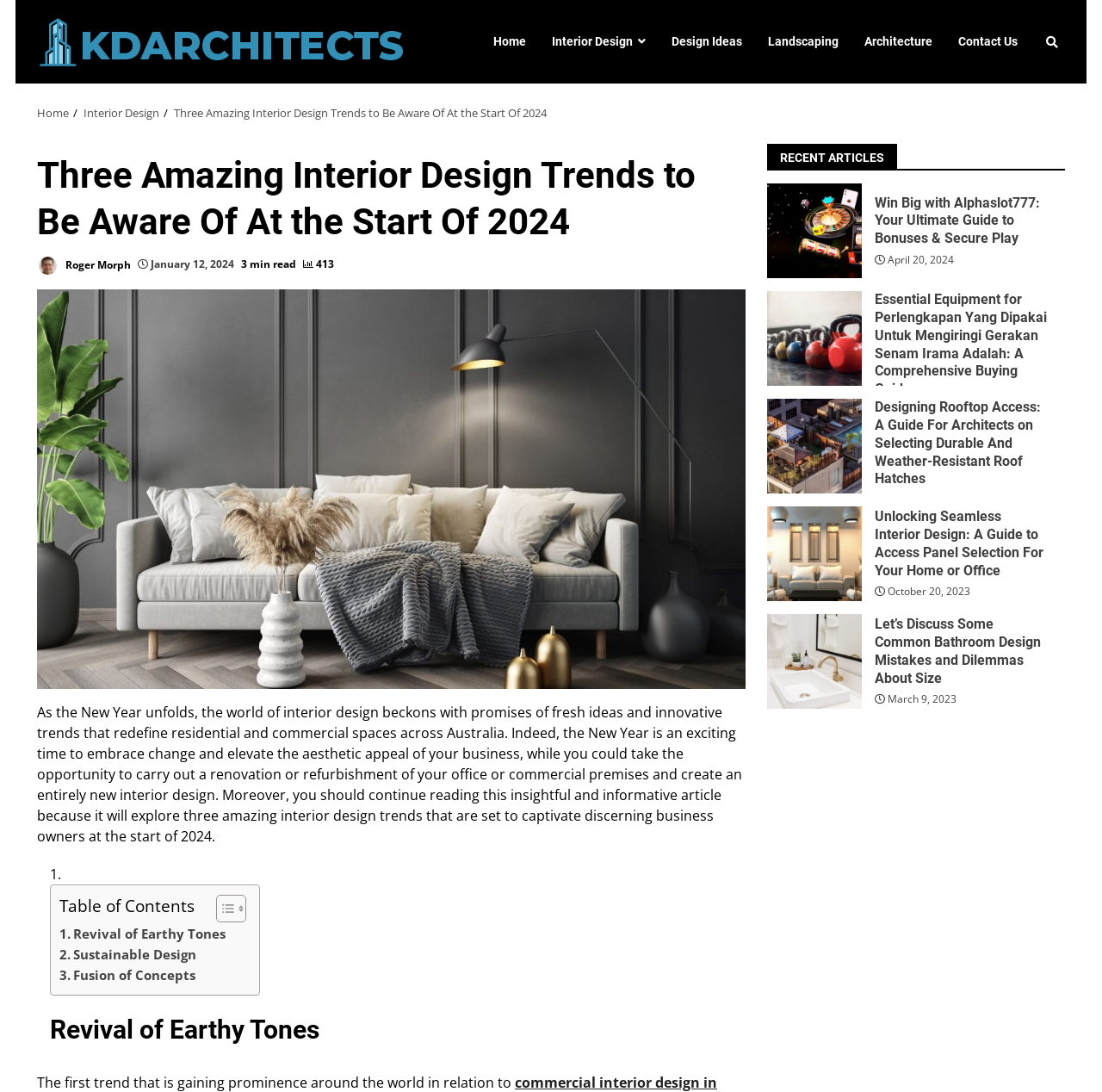Find the bounding box coordinates for the element that must be clicked to complete the instruction: "Click on the 'Home' link". The coordinates should be four float numbers between 0 and 1, indicated as [left, top, right, bottom].

[0.448, 0.019, 0.489, 0.058]